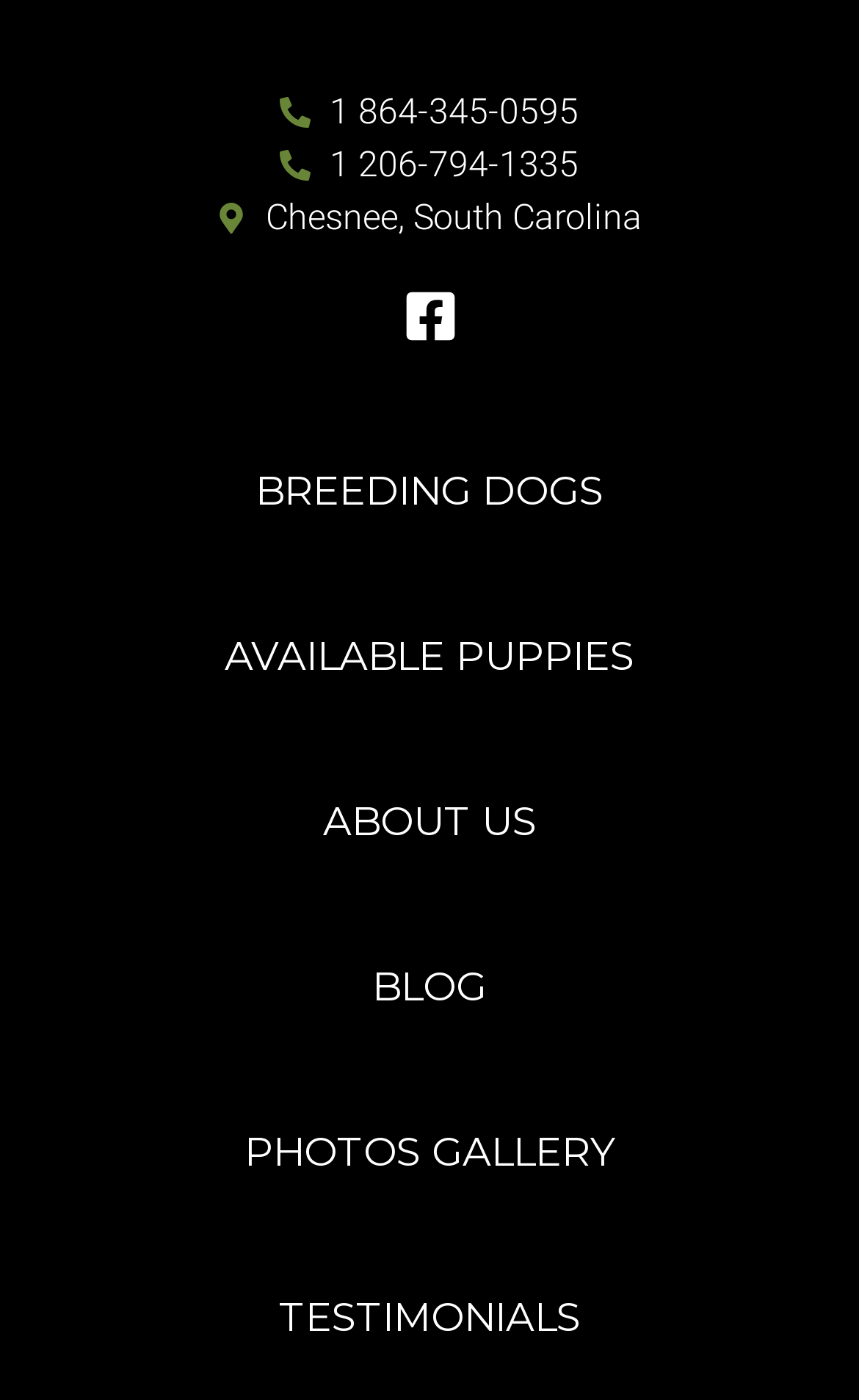Provide a brief response using a word or short phrase to this question:
How many phone numbers are displayed?

2